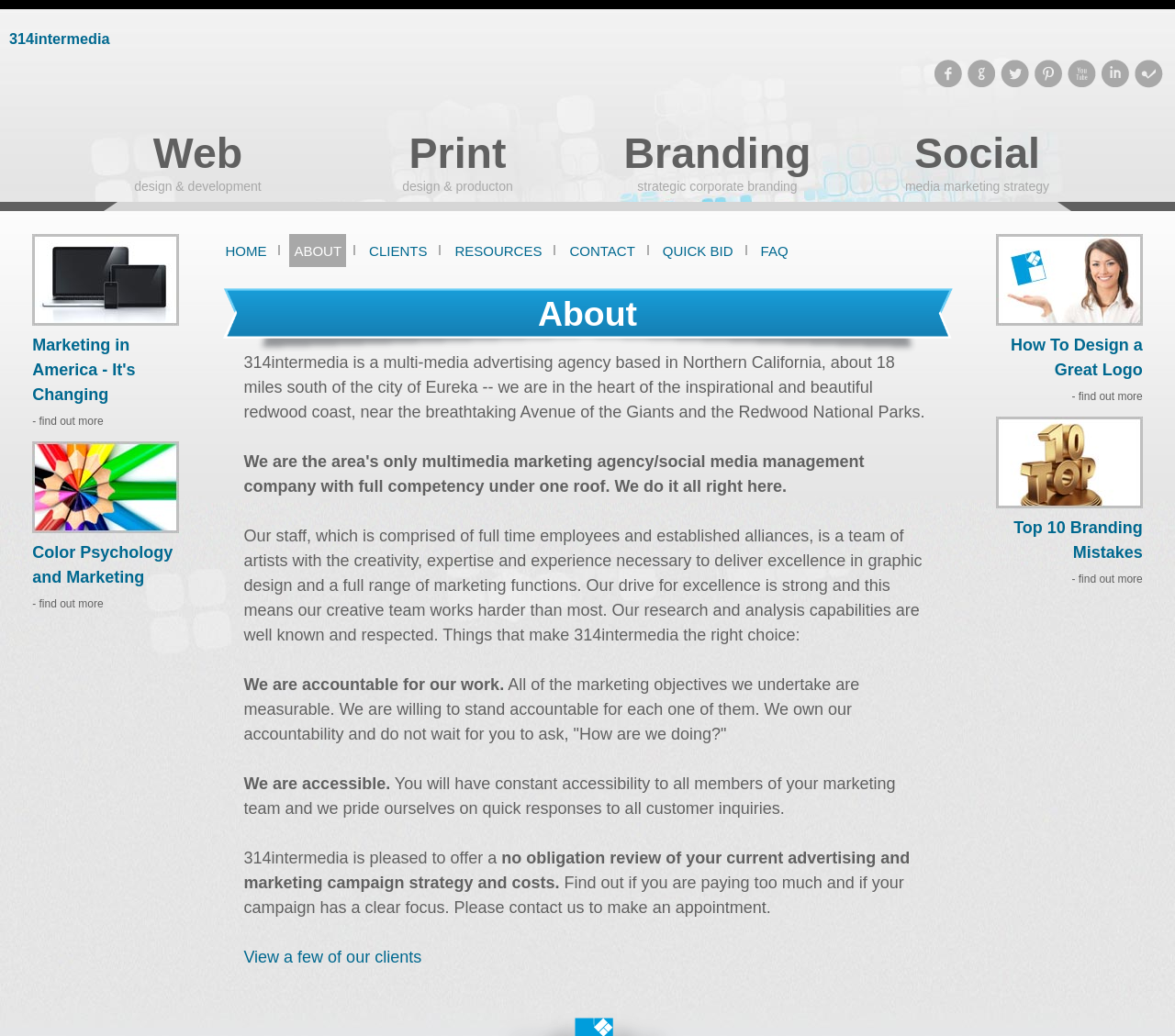Could you find the bounding box coordinates of the clickable area to complete this instruction: "Learn more about 'Marketing in America - It's Changing'"?

[0.027, 0.324, 0.115, 0.39]